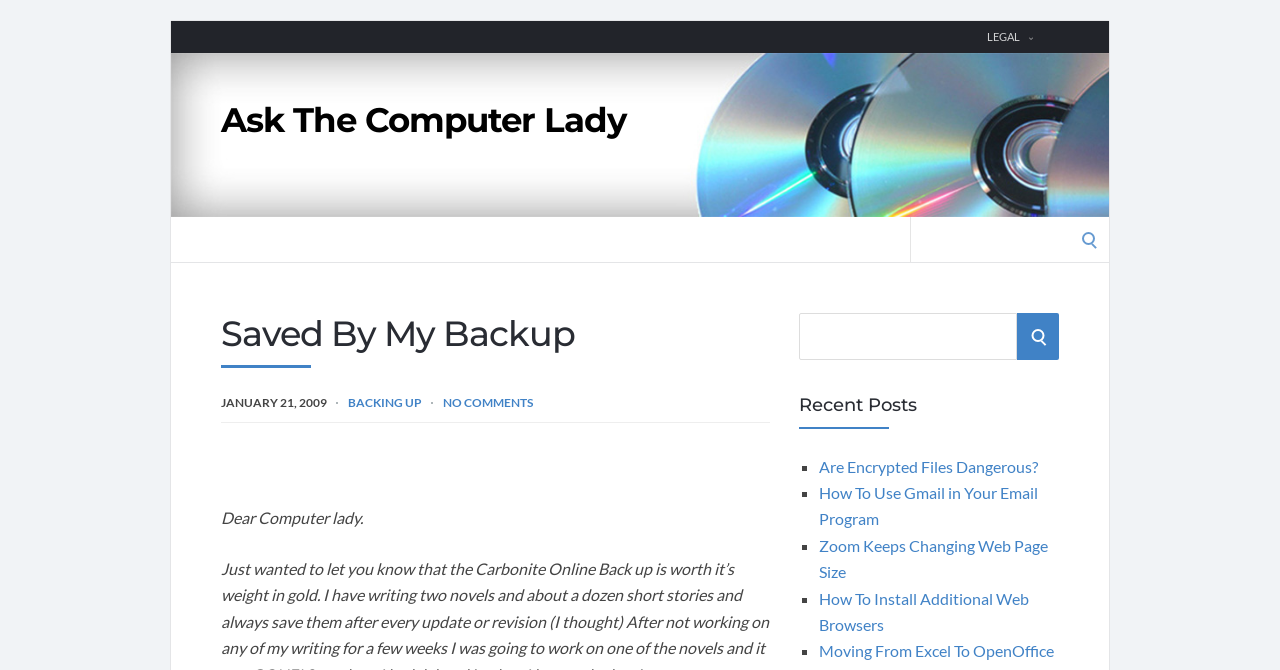Could you highlight the region that needs to be clicked to execute the instruction: "Search for something"?

[0.711, 0.323, 0.867, 0.39]